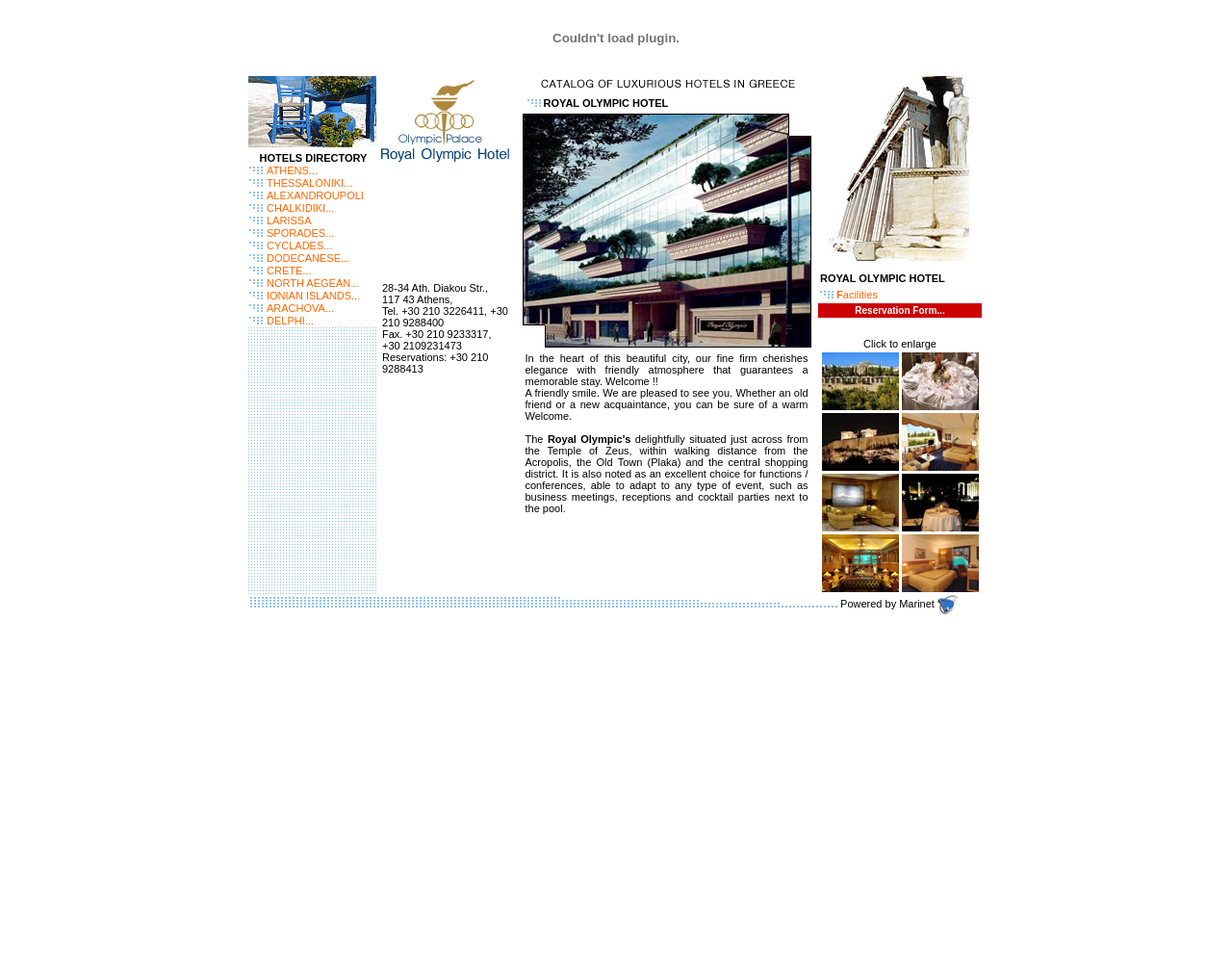From the webpage screenshot, predict the bounding box coordinates (top-left x, top-left y, bottom-right x, bottom-right y) for the UI element described here: Reservation Form...

[0.694, 0.319, 0.767, 0.33]